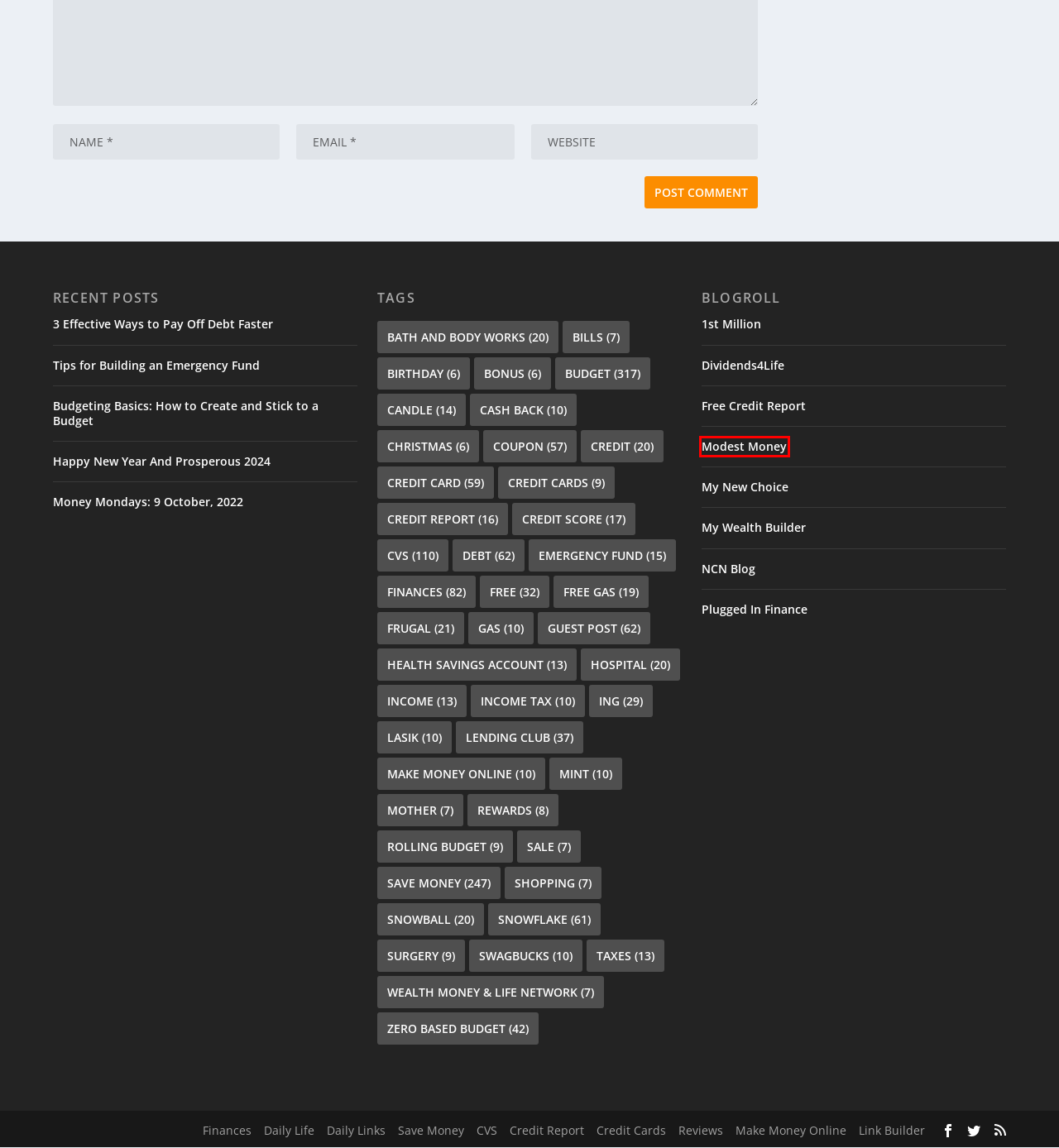You are given a screenshot of a webpage within which there is a red rectangle bounding box. Please choose the best webpage description that matches the new webpage after clicking the selected element in the bounding box. Here are the options:
A. LASIK Archives - How I Save Money.net
B. christmas Archives - How I Save Money.net
C. coupon Archives - How I Save Money.net
D. Modest Money – Personal Finance Blog for Everyday People
E. Plugged in Finance
F. debt Archives - How I Save Money.net
G. income tax Archives - How I Save Money.net
H. bath and body works Archives - How I Save Money.net

D